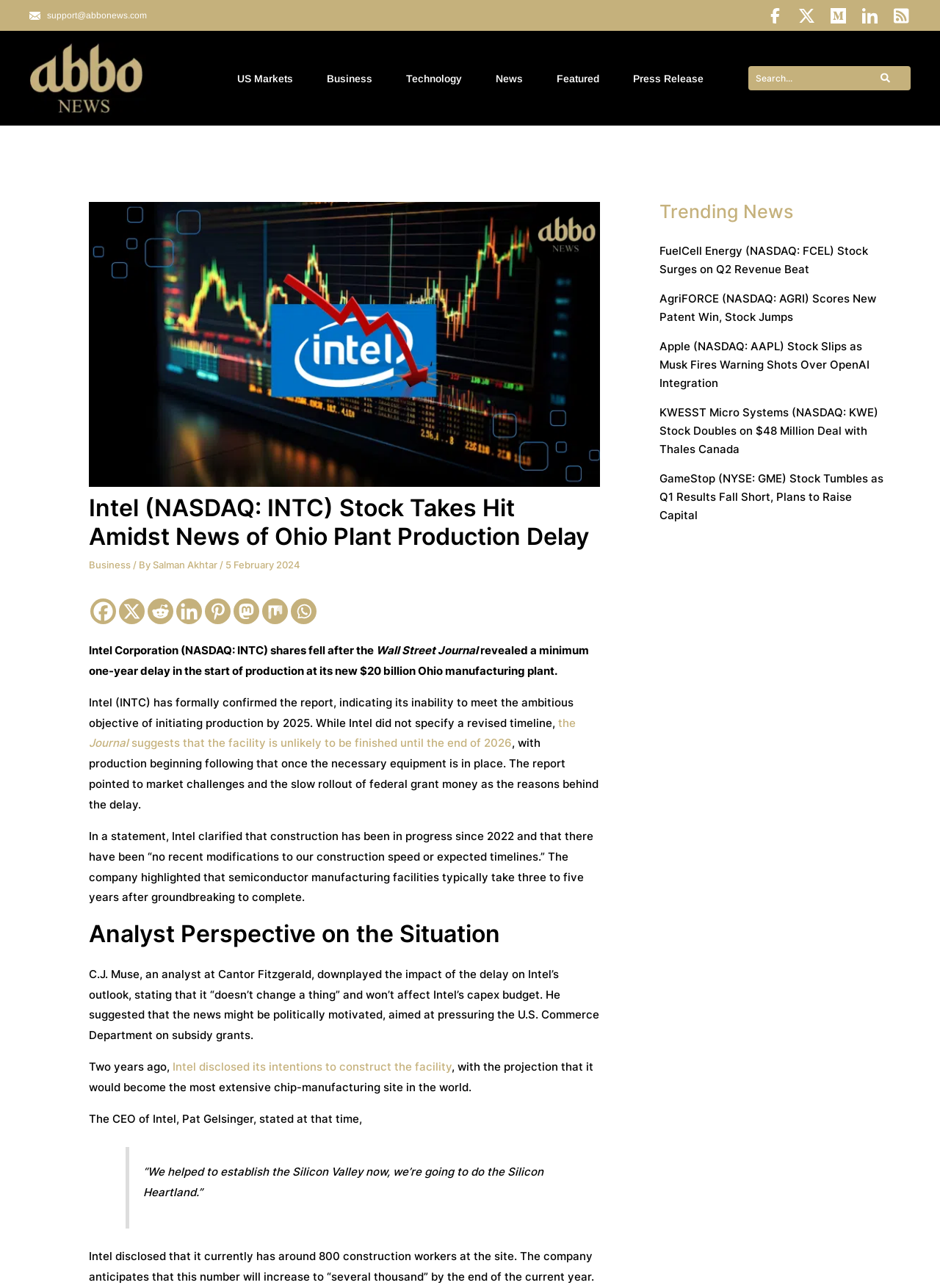Write an elaborate caption that captures the essence of the webpage.

The webpage is about Intel Corporation's stock taking a hit due to a production delay at its new Ohio plant. At the top, there is a navigation bar with links to "US Markets", "Business", "Technology", "News", "Featured", and "Press Release". Below this, there is a search bar with a search button.

The main content of the page is an article about Intel's stock decline. The article's title, "Intel (NASDAQ: INTC) Stock Takes Hit Amidst News of Ohio Plant Production Delay", is displayed prominently at the top. Below the title, there is a brief summary of the article, which mentions that Intel's shares fell after the Wall Street Journal revealed a minimum one-year delay in the start of production at its new $20 billion Ohio manufacturing plant.

The article is divided into sections, with headings such as "Analyst Perspective on the Situation". The text is accompanied by images, including a logo of Intel and a picture related to the Ohio plant. There are also links to other news articles and social media platforms, such as Facebook, Reddit, and LinkedIn, scattered throughout the page.

On the right side of the page, there is a section titled "Trending News" with links to other news articles, including ones about FuelCell Energy, AgriFORCE, Apple, KWESST Micro Systems, and GameStop.